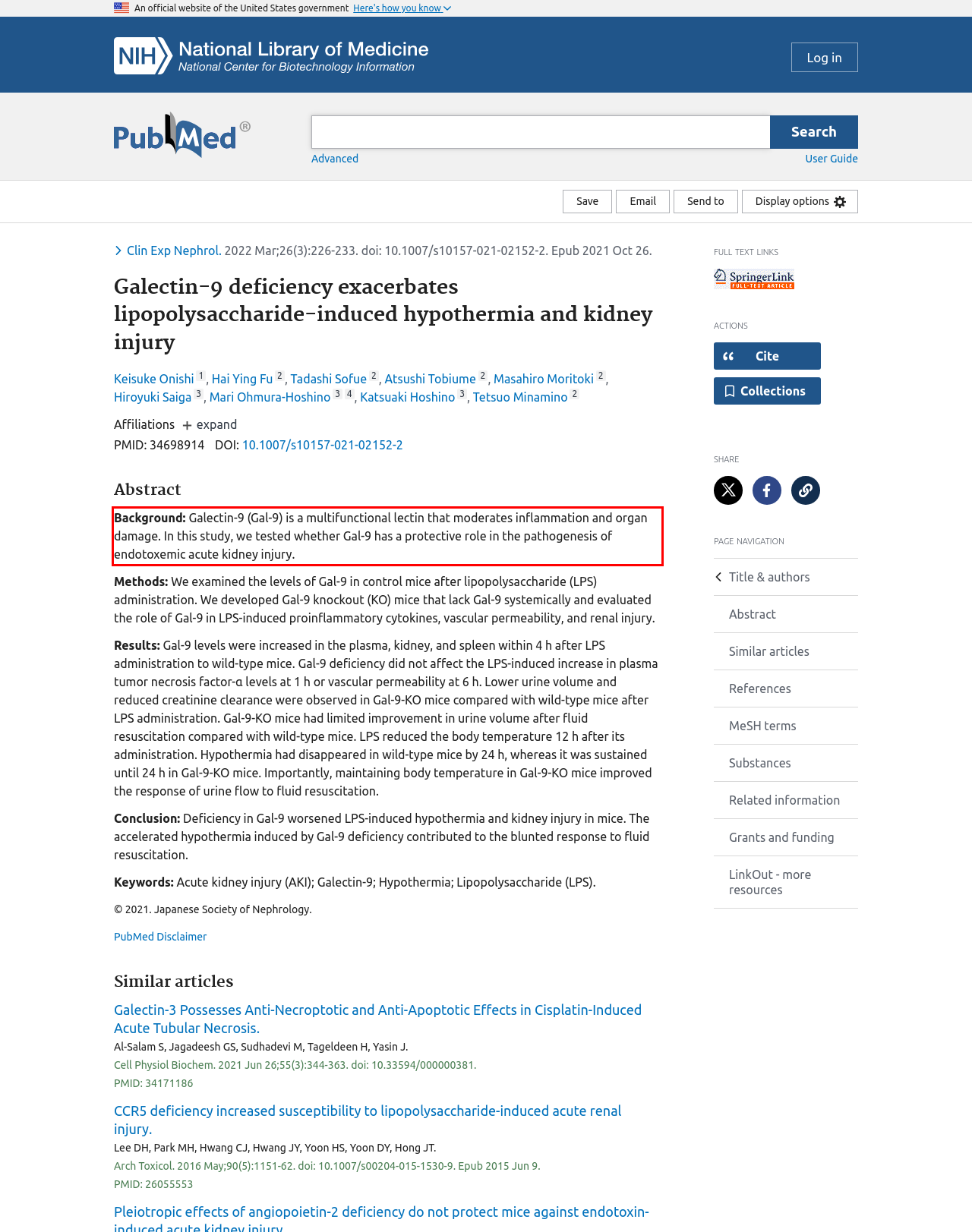You have a screenshot of a webpage where a UI element is enclosed in a red rectangle. Perform OCR to capture the text inside this red rectangle.

Background: Galectin-9 (Gal-9) is a multifunctional lectin that moderates inflammation and organ damage. In this study, we tested whether Gal-9 has a protective role in the pathogenesis of endotoxemic acute kidney injury.